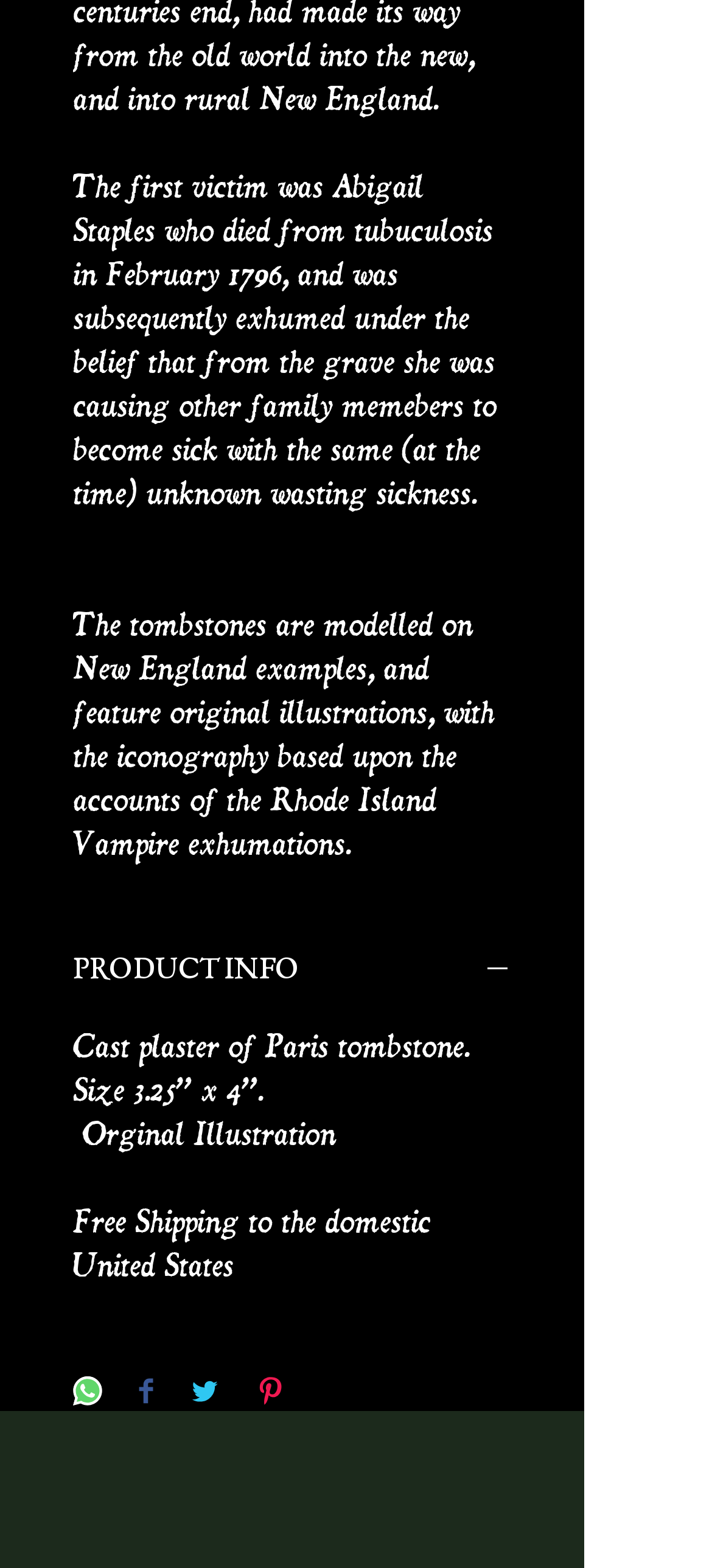What is the size of the tombstone? Examine the screenshot and reply using just one word or a brief phrase.

3.25” x 4”